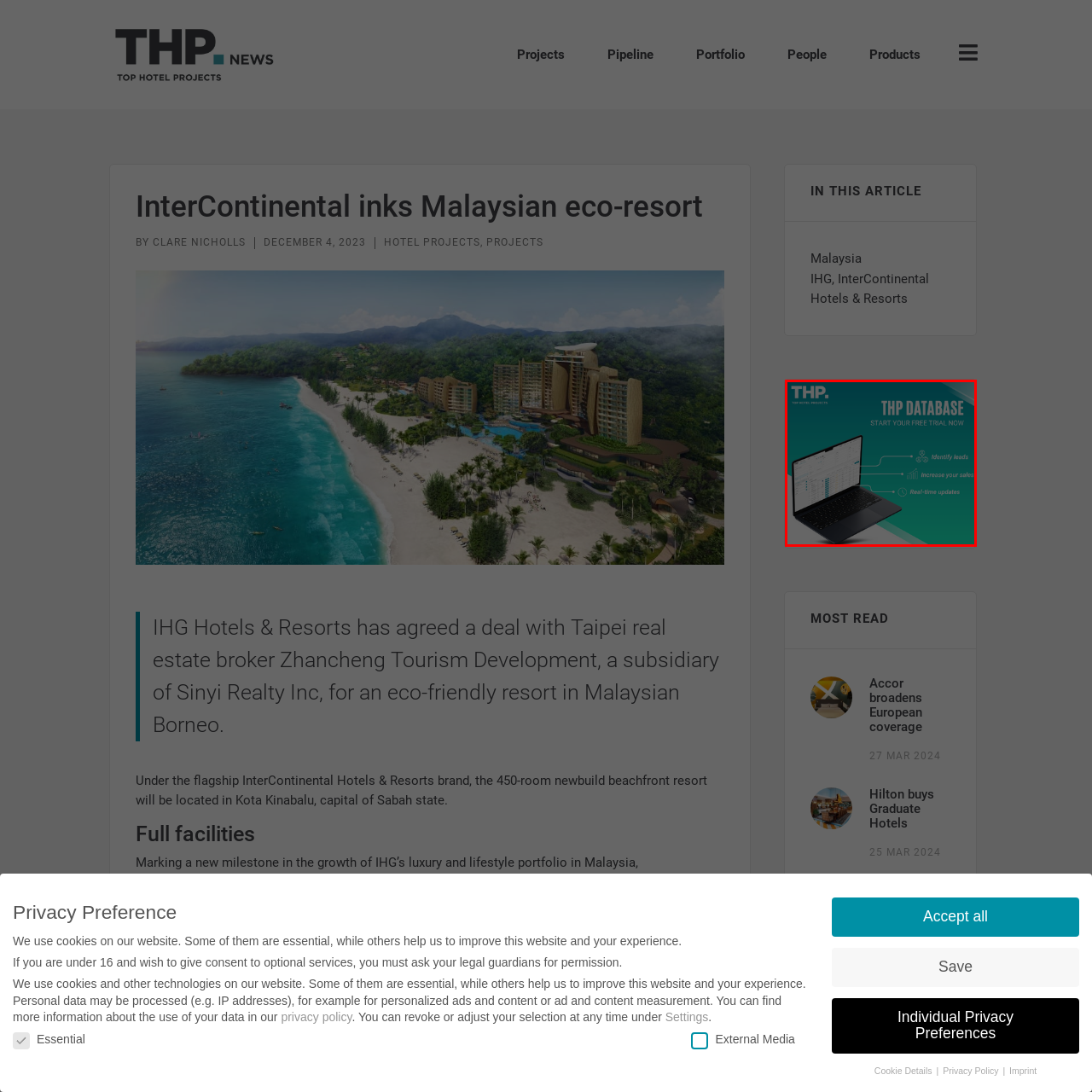What is the main text at the top of the image?
Consider the portion of the image within the red bounding box and answer the question as detailed as possible, referencing the visible details.

The main text at the top of the image is 'THP DATABASE', which is prominently displayed to grab the viewer's attention and highlight the product being promoted.